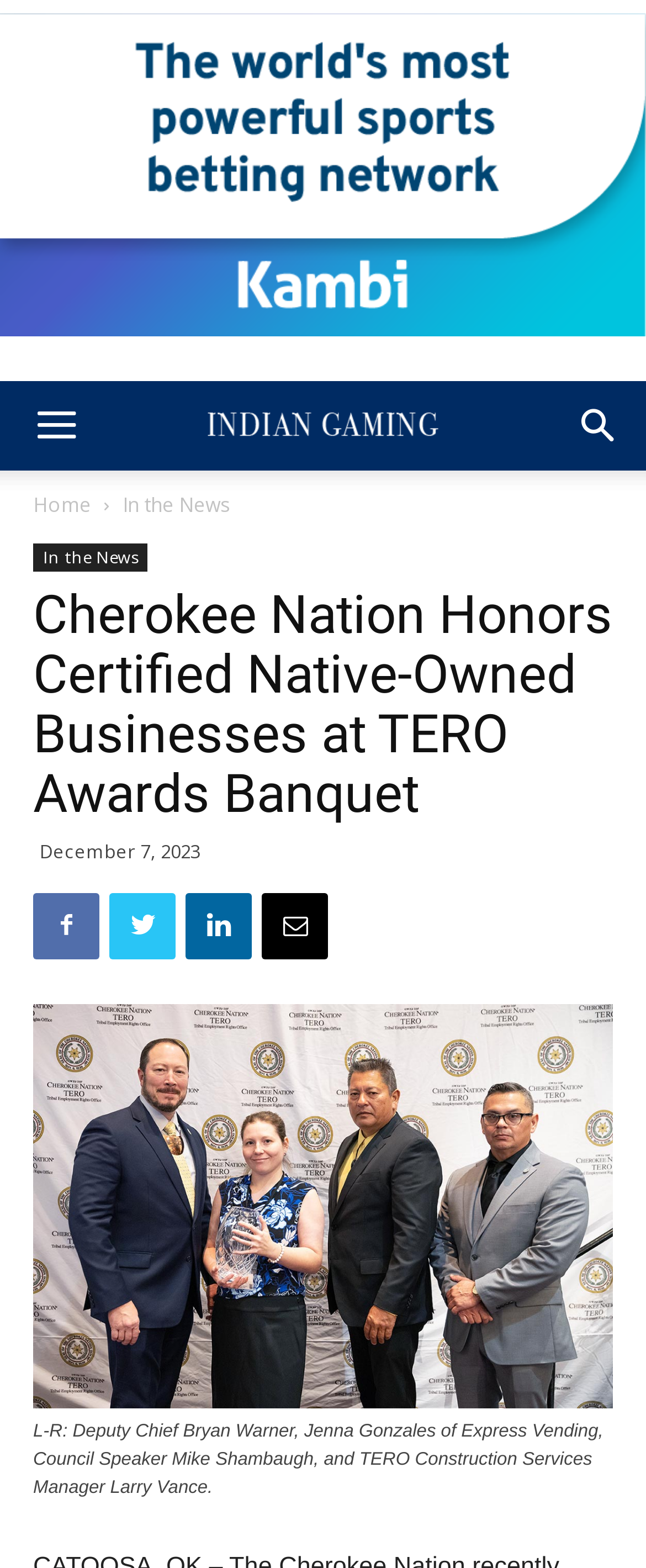Provide an in-depth caption for the elements present on the webpage.

The webpage is about the Cherokee Nation's 16th annual TERO Certified Indian Owned Business Awards Banquet. At the top of the page, there is a large image that spans the entire width, with a link above it. Below the image, there are several links aligned horizontally, including "Home" and "In the News". 

The main content of the page is a news article, which has a heading that reads "Cherokee Nation Honors Certified Native-Owned Businesses at TERO Awards Banquet". The article is accompanied by a timestamp, "December 7, 2023", and features a large image with a caption that describes the people in the photo, including Deputy Chief Bryan Warner, Jenna Gonzales of Express Vending, Council Speaker Mike Shambaugh, and TERO Construction Services Manager Larry Vance.

There are several social media links, represented by icons, scattered throughout the page, including at the top and bottom of the article. The page also has a figure with a link to the image, and a figcaption that provides a detailed description of the image. Overall, the page has a total of 7 links, 3 images, and 2 headings.